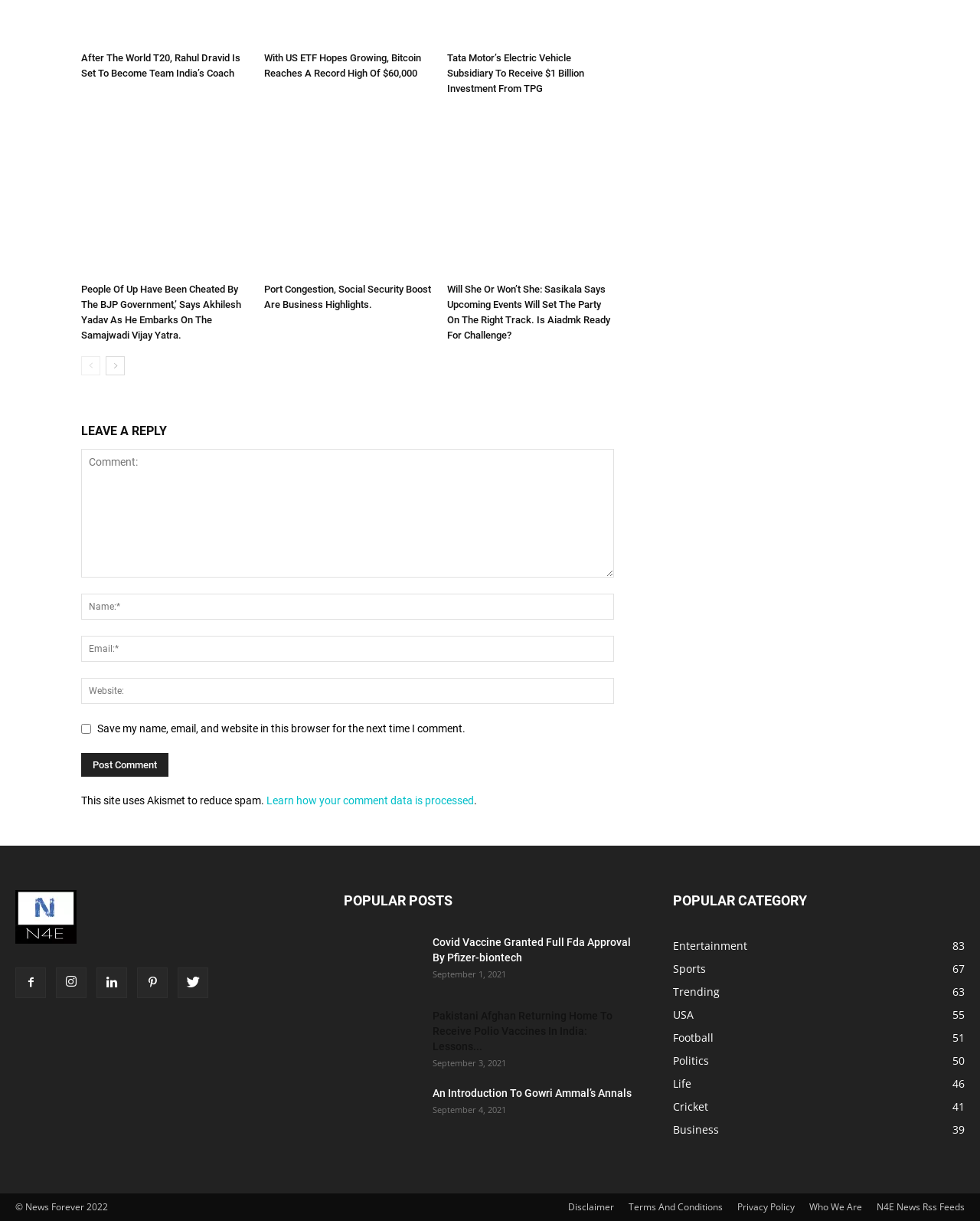Given the webpage screenshot and the description, determine the bounding box coordinates (top-left x, top-left y, bottom-right x, bottom-right y) that define the location of the UI element matching this description: name="email" placeholder="Email:*"

[0.083, 0.521, 0.627, 0.542]